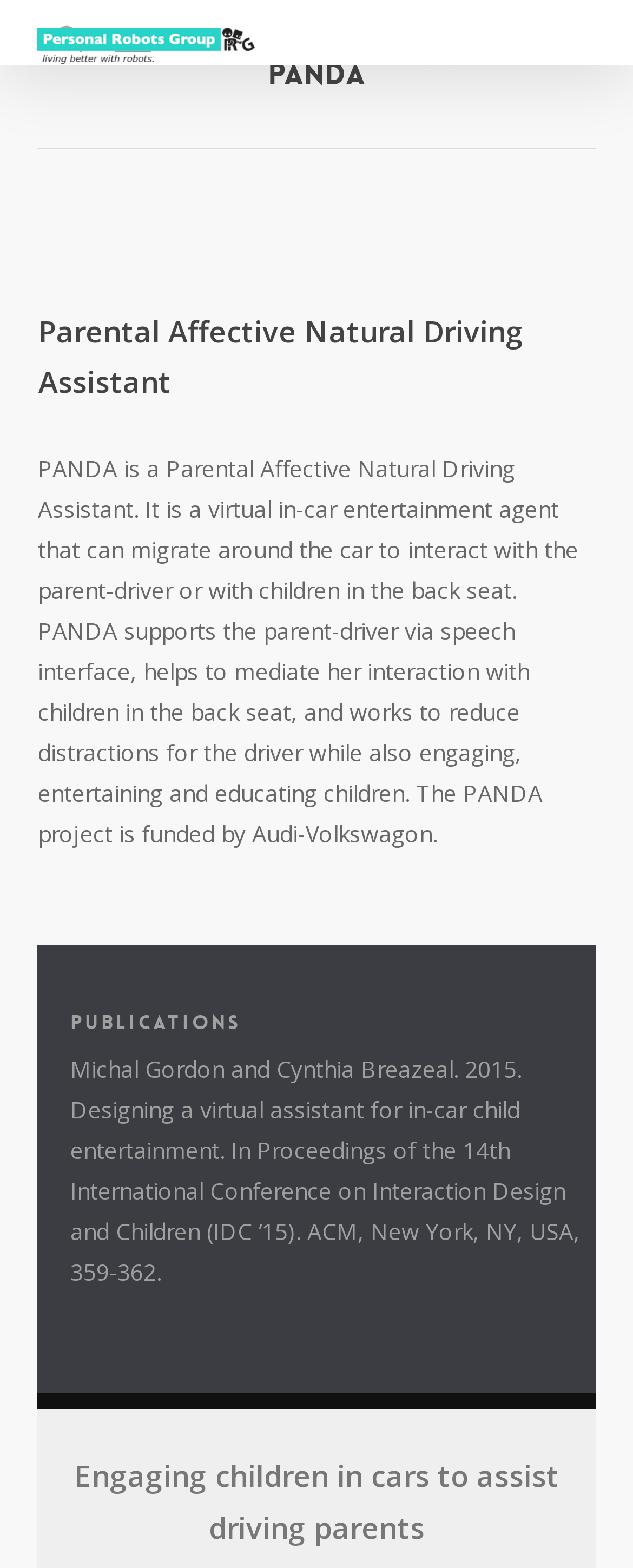Given the element description search, predict the bounding box coordinates for the UI element in the webpage screenshot. The format should be (top-left x, top-left y, bottom-right x, bottom-right y), and the values should be between 0 and 1.

[0.06, 0.01, 0.157, 0.039]